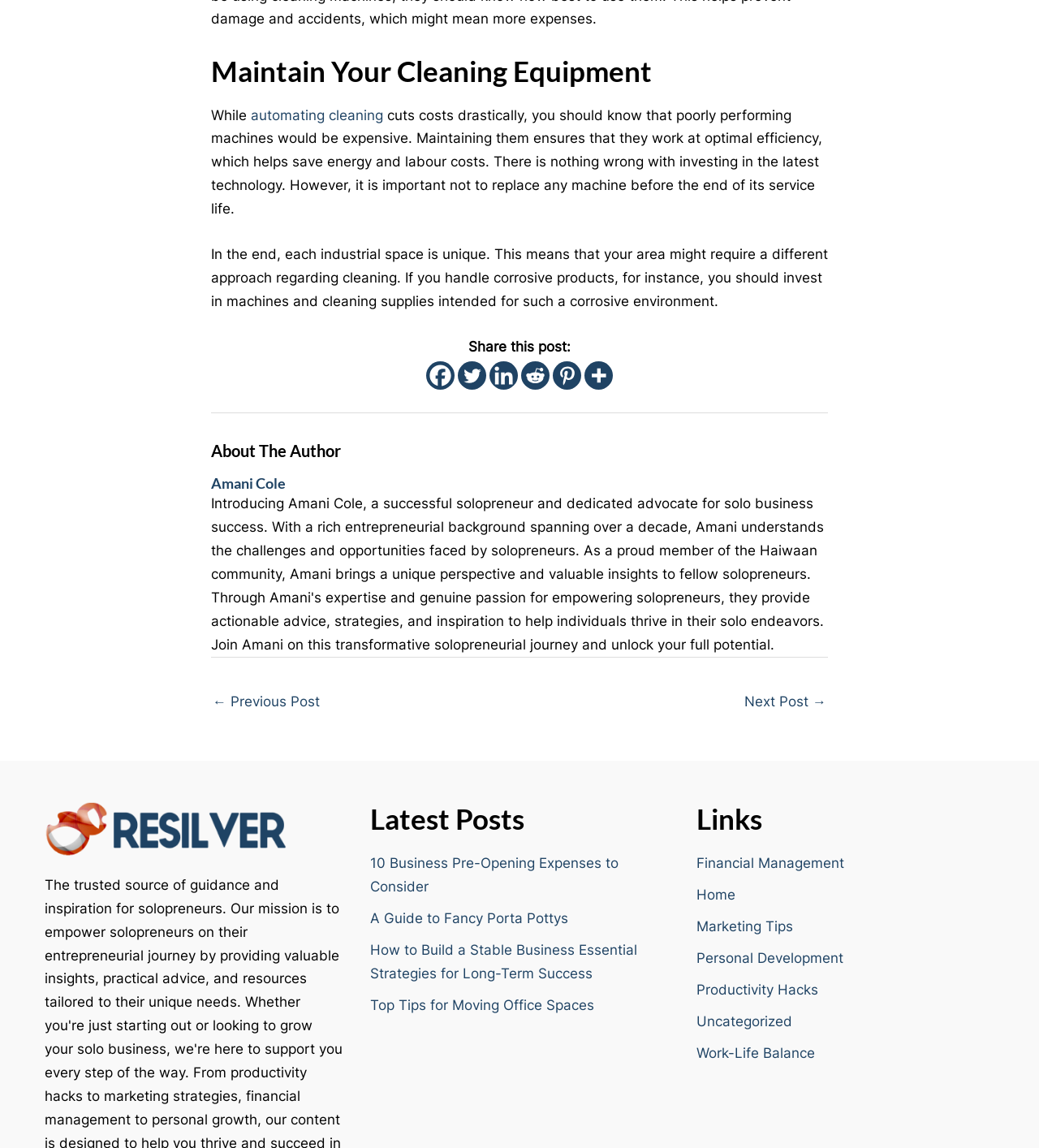Identify the coordinates of the bounding box for the element that must be clicked to accomplish the instruction: "Learn more about the author Amani Cole".

[0.203, 0.413, 0.797, 0.429]